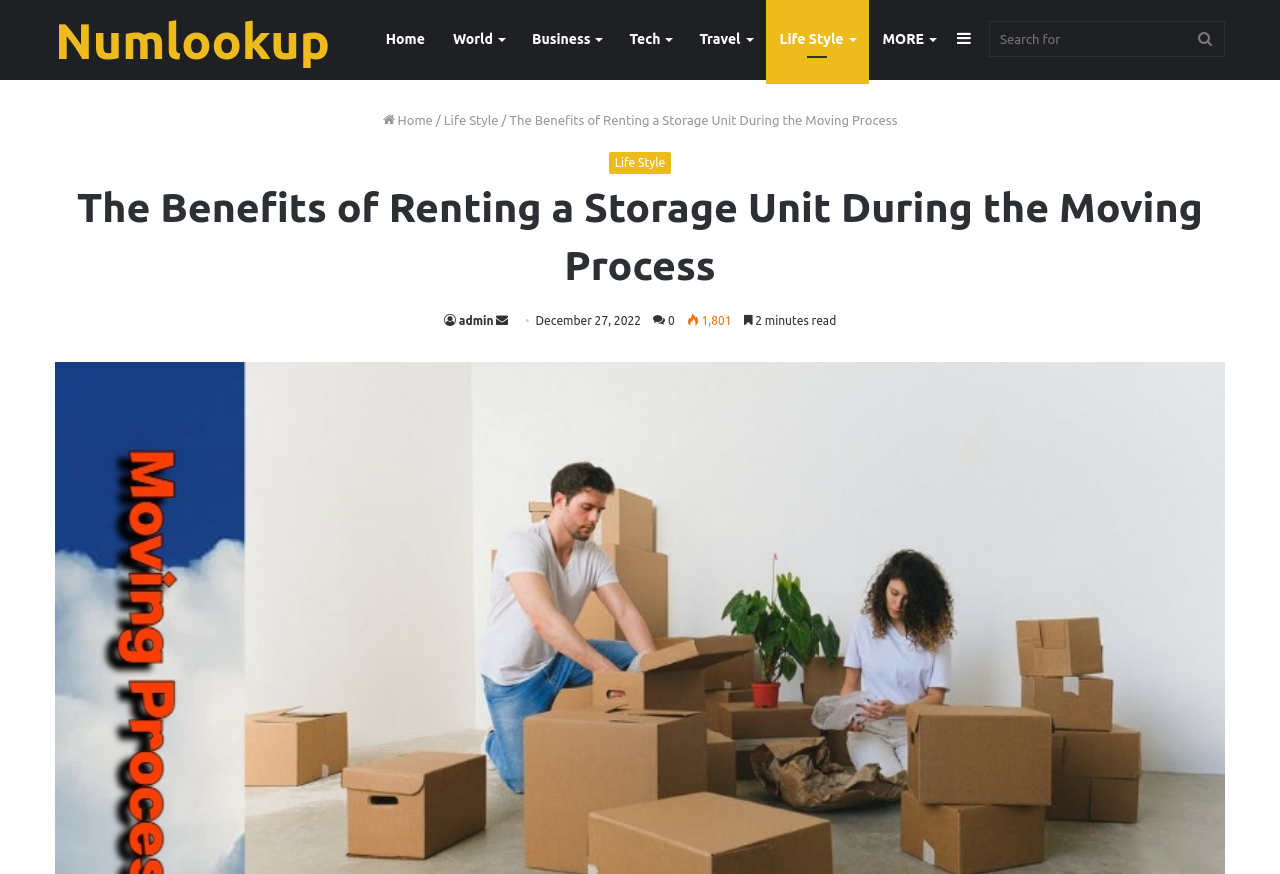What is the purpose of the textbox in the search section?
Based on the visual, give a brief answer using one word or a short phrase.

To input search queries